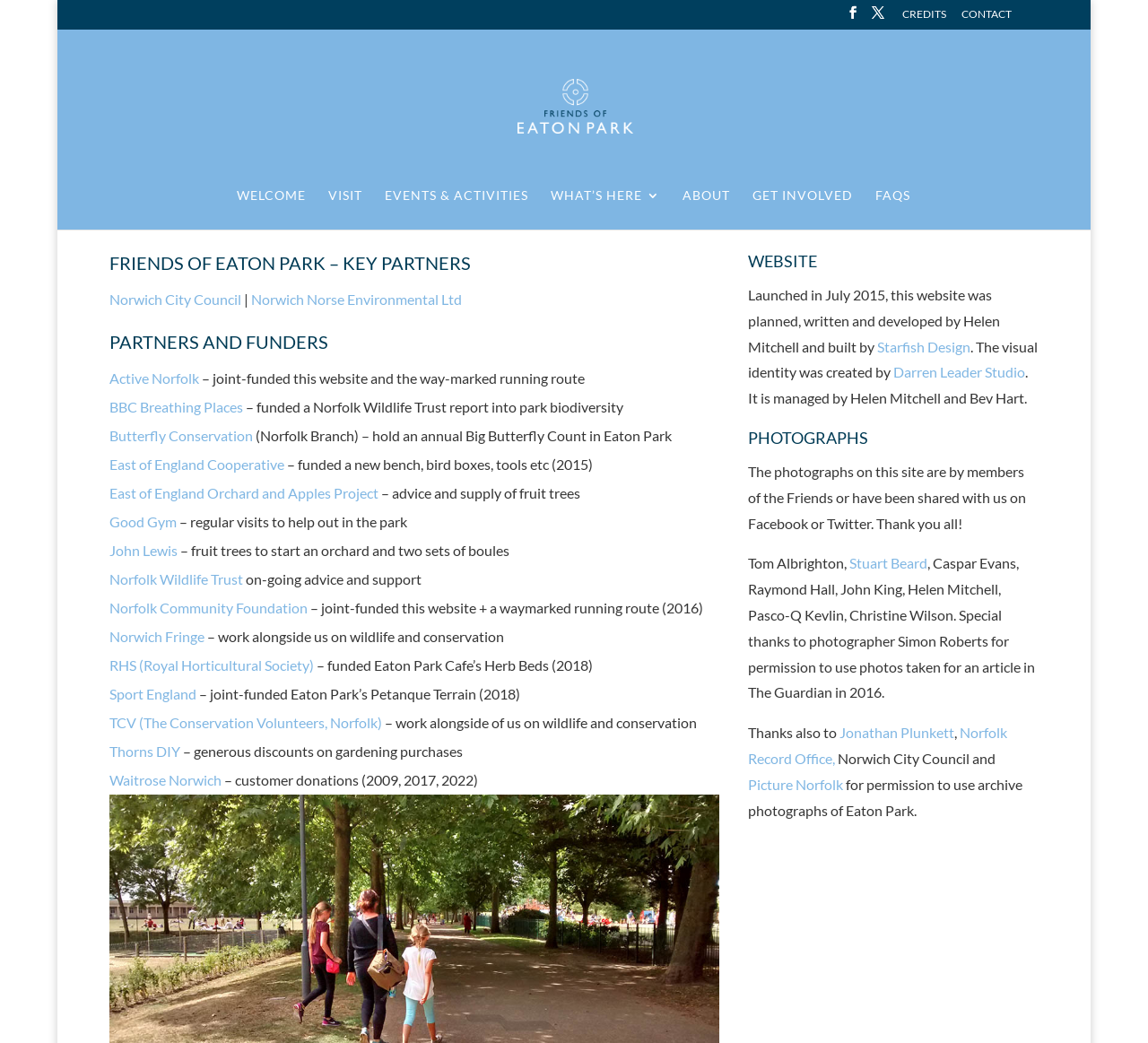Please identify the coordinates of the bounding box for the clickable region that will accomplish this instruction: "Learn more about 'Norwich City Council'".

[0.095, 0.279, 0.21, 0.295]